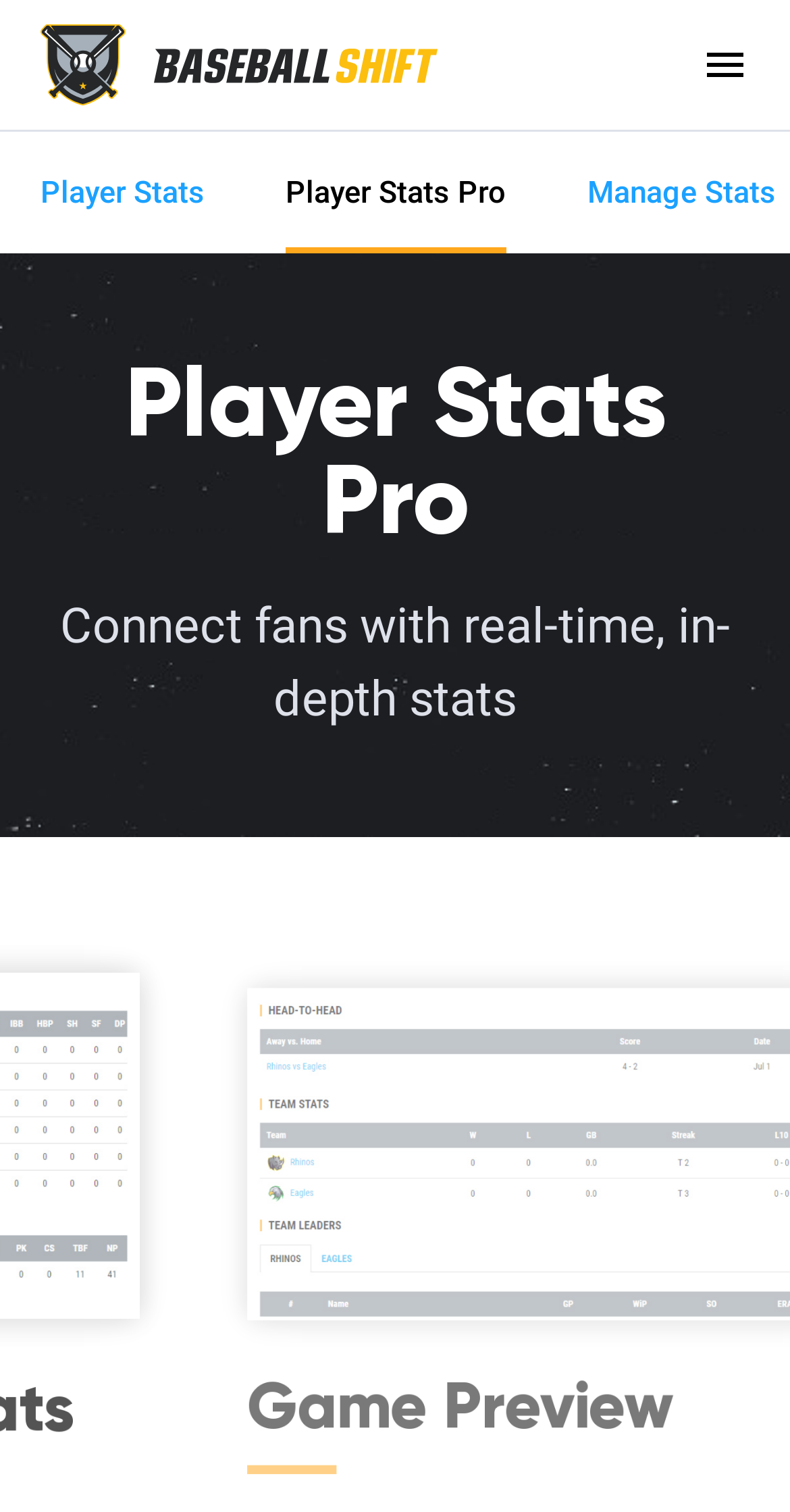Answer the question using only one word or a concise phrase: How many links are present in the top section of the webpage?

3